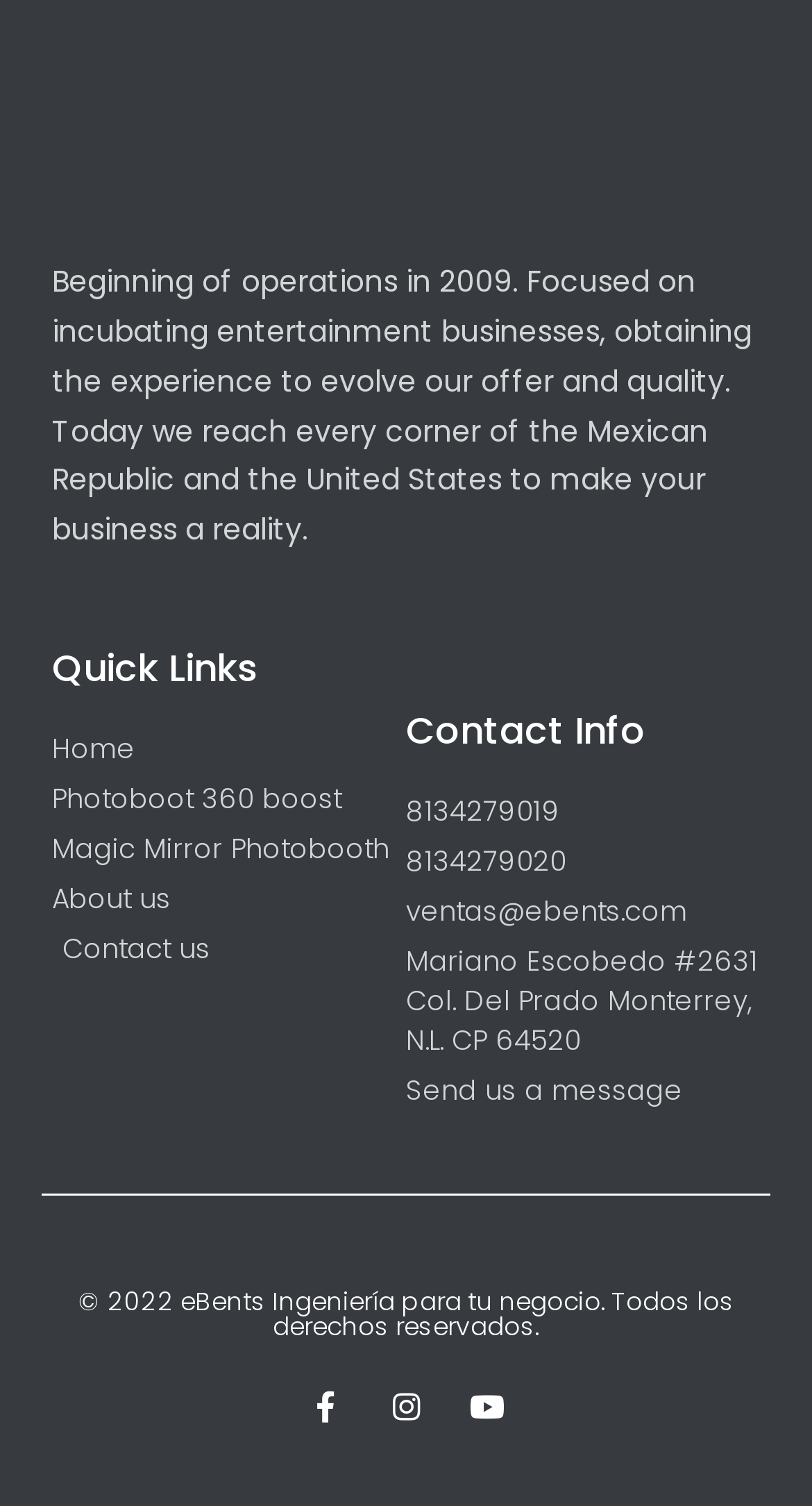Identify the bounding box coordinates of the element that should be clicked to fulfill this task: "Click on Send us a message". The coordinates should be provided as four float numbers between 0 and 1, i.e., [left, top, right, bottom].

[0.5, 0.711, 0.936, 0.737]